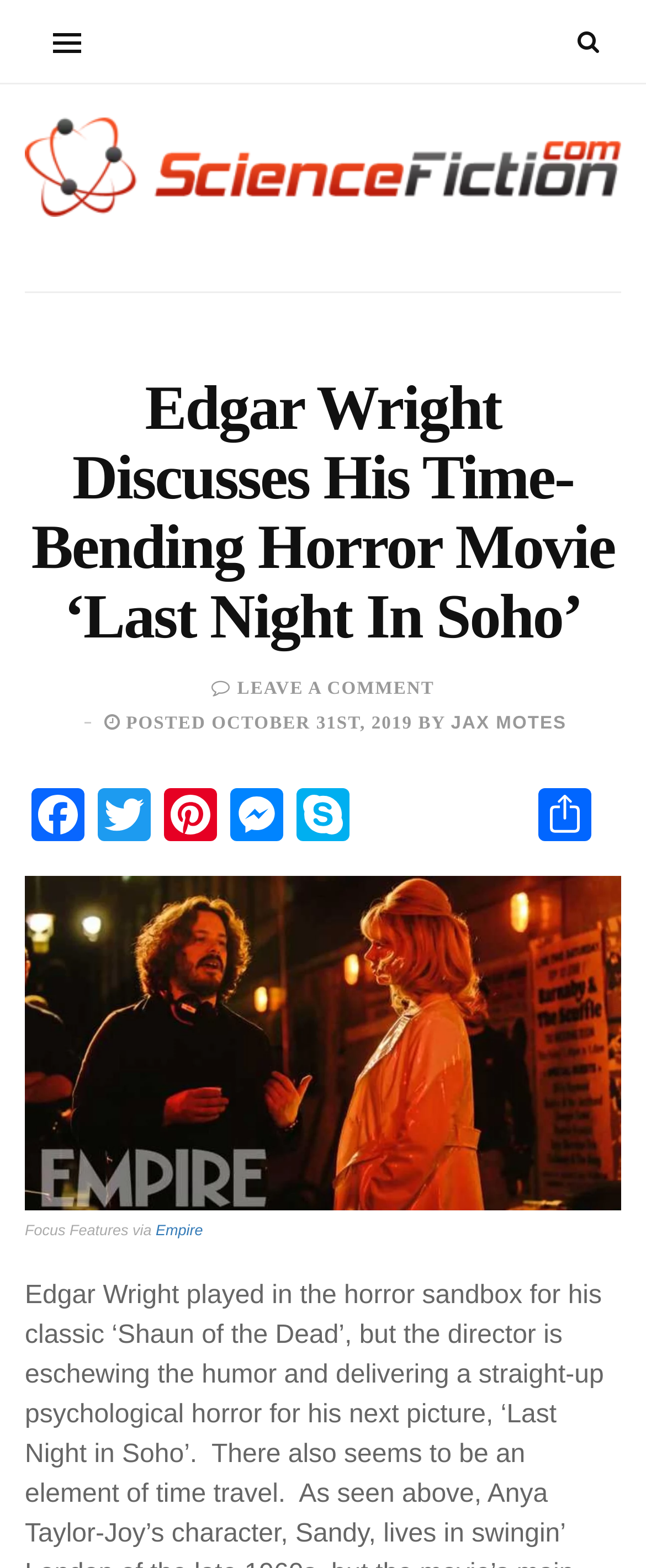Can you find and provide the title of the webpage?

Edgar Wright Discusses His Time-Bending Horror Movie ‘Last Night In Soho’